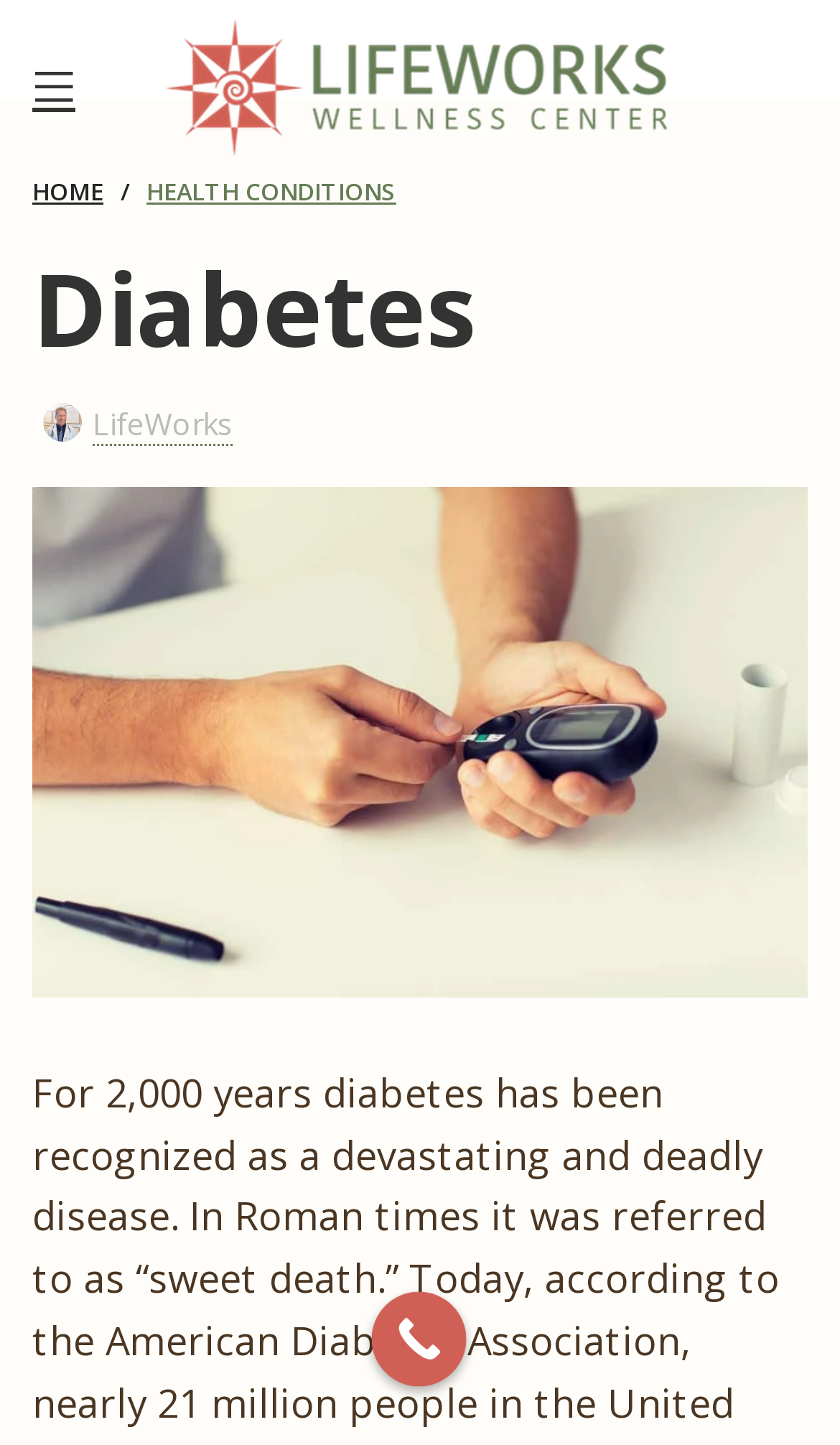Explain in detail what is displayed on the webpage.

The webpage is about diabetes and its natural treatment options. At the top left corner, there is a link to open a mobile menu. Next to it, there is a link with no text. Below these links, there are three main navigation links: "HOME /", "HEALTH CONDITIONS", and another link with no text. 

Under the "HEALTH CONDITIONS" link, there is a heading that reads "Diabetes". To the right of the heading, there is an author's avatar image and a link to "LifeWorks". Below the heading, there is a large header section that takes up most of the width of the page. Within this section, there is a figure that contains an image of a person checking their diabetes.

At the bottom of the page, there is a "Call Now Button" link, positioned near the center of the page.